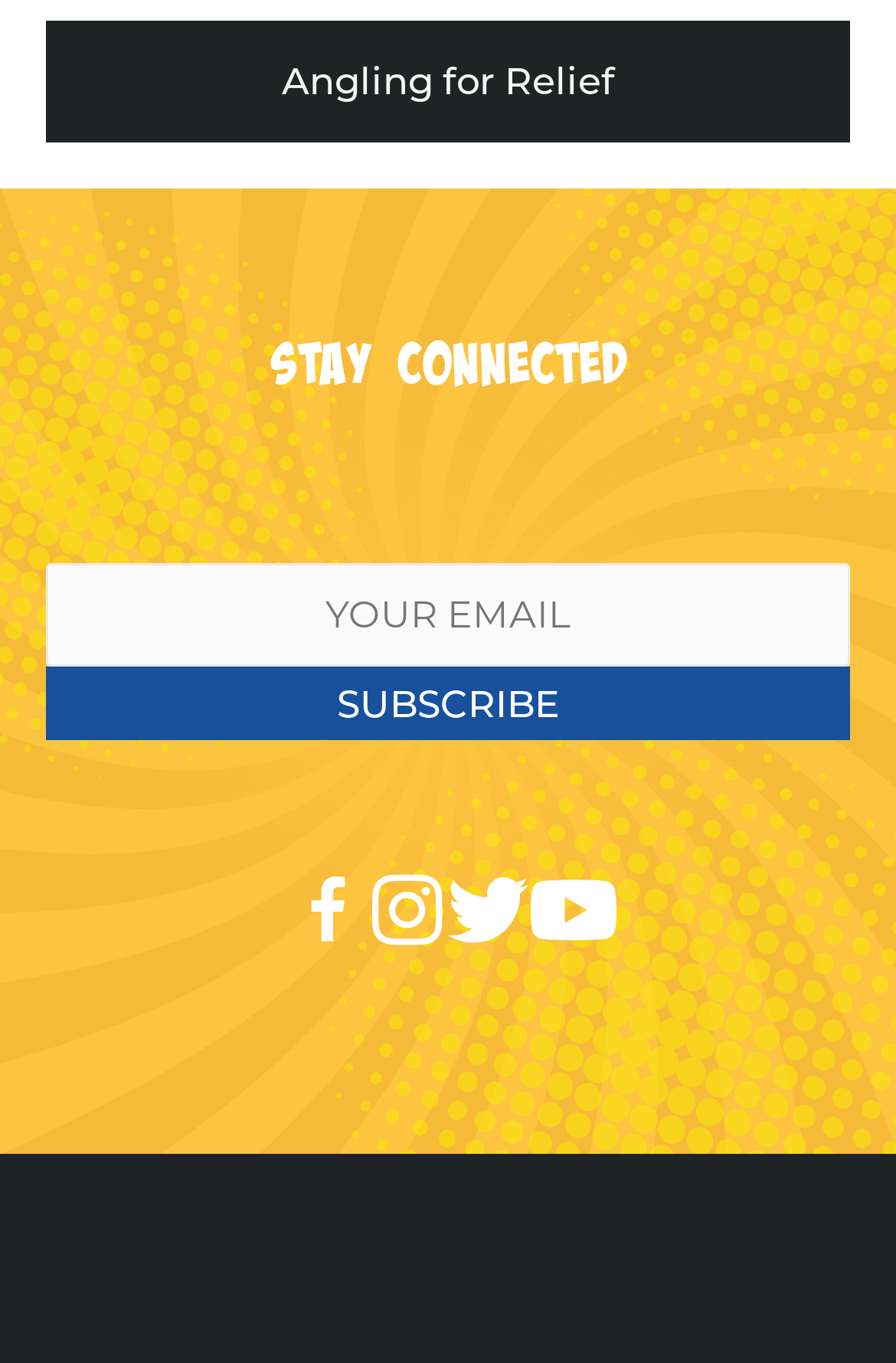Provide the bounding box coordinates of the HTML element described by the text: "Learn More". The coordinates should be in the format [left, top, right, bottom] with values between 0 and 1.

[0.113, 0.059, 0.887, 0.157]